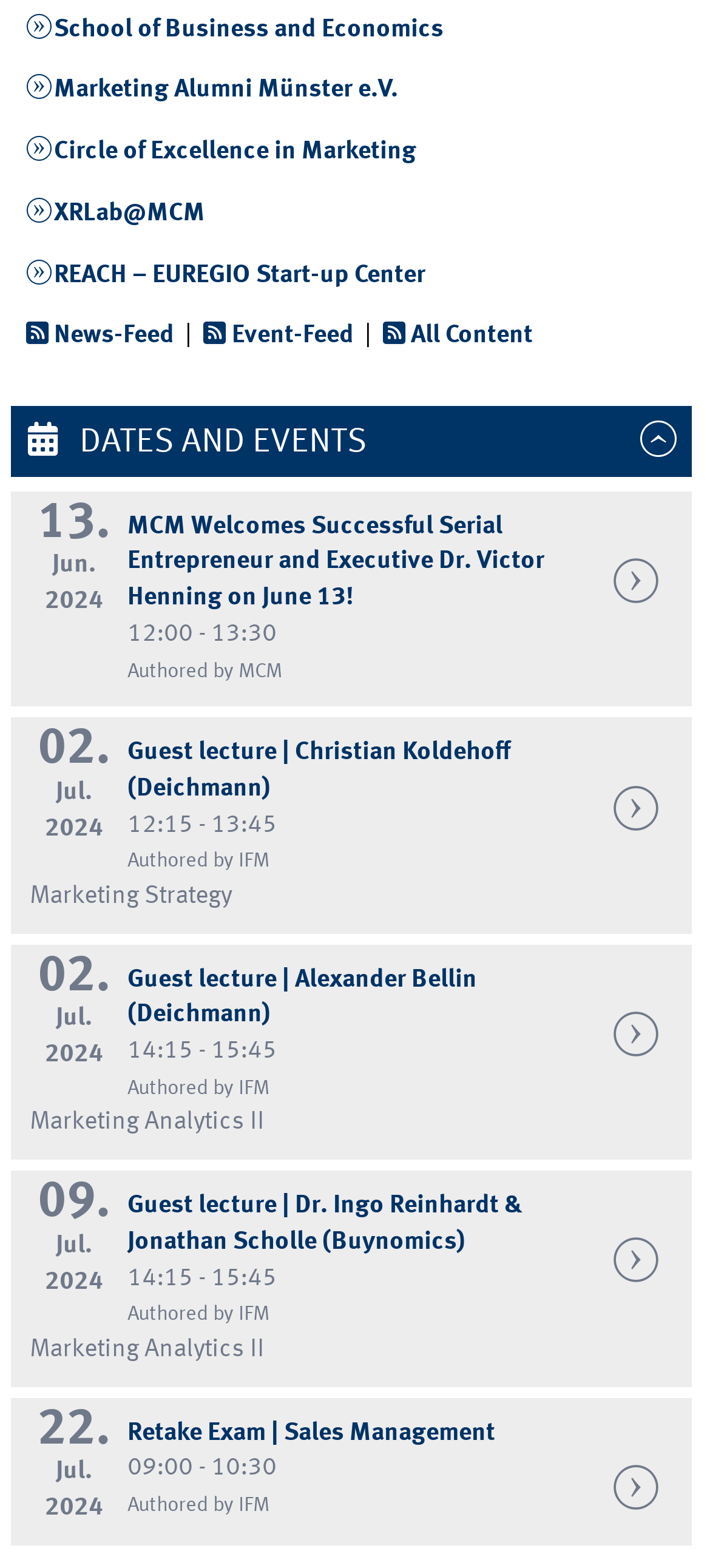What is the name of the business school? Observe the screenshot and provide a one-word or short phrase answer.

School of Business and Economics